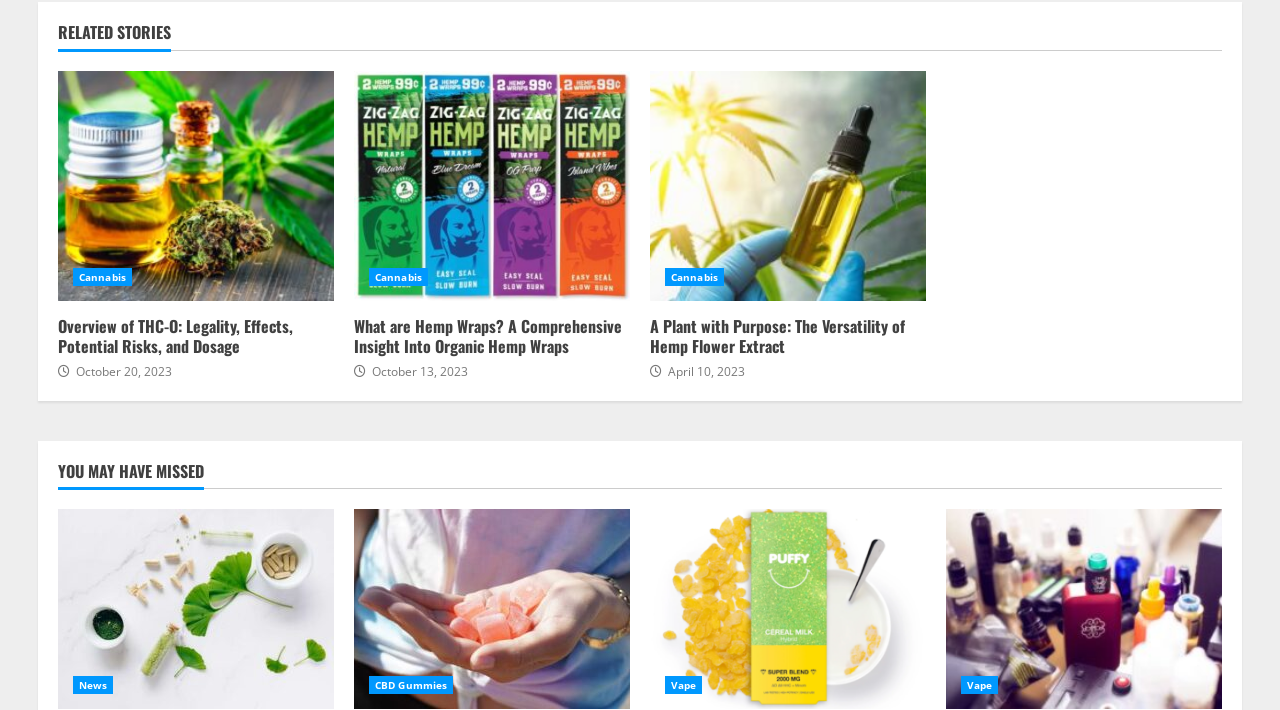Determine the bounding box coordinates of the region I should click to achieve the following instruction: "Read about THC-O". Ensure the bounding box coordinates are four float numbers between 0 and 1, i.e., [left, top, right, bottom].

[0.045, 0.099, 0.261, 0.423]